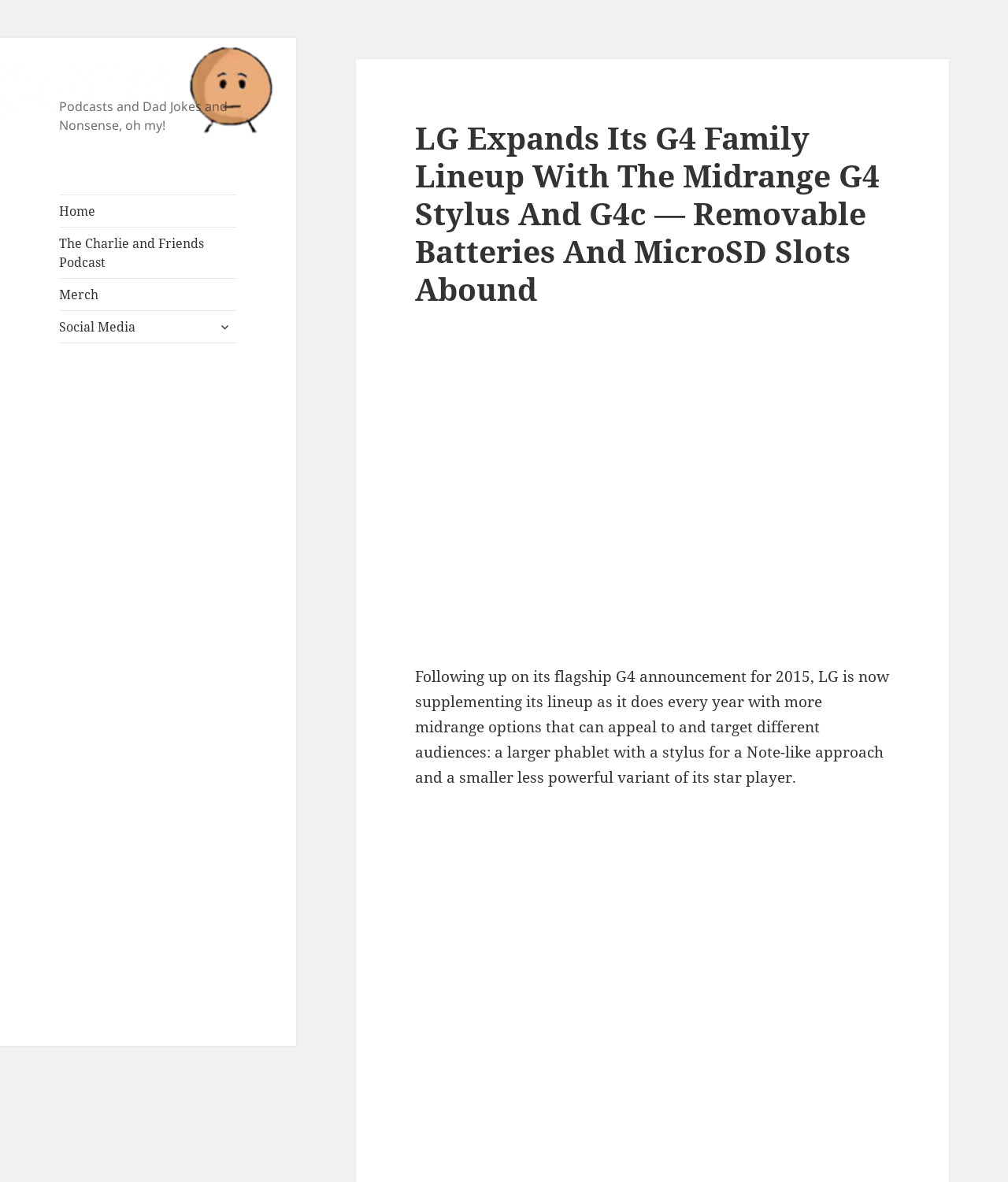Use one word or a short phrase to answer the question provided: 
What is the name of the LG phone model with a stylus?

LG G4 Stylus